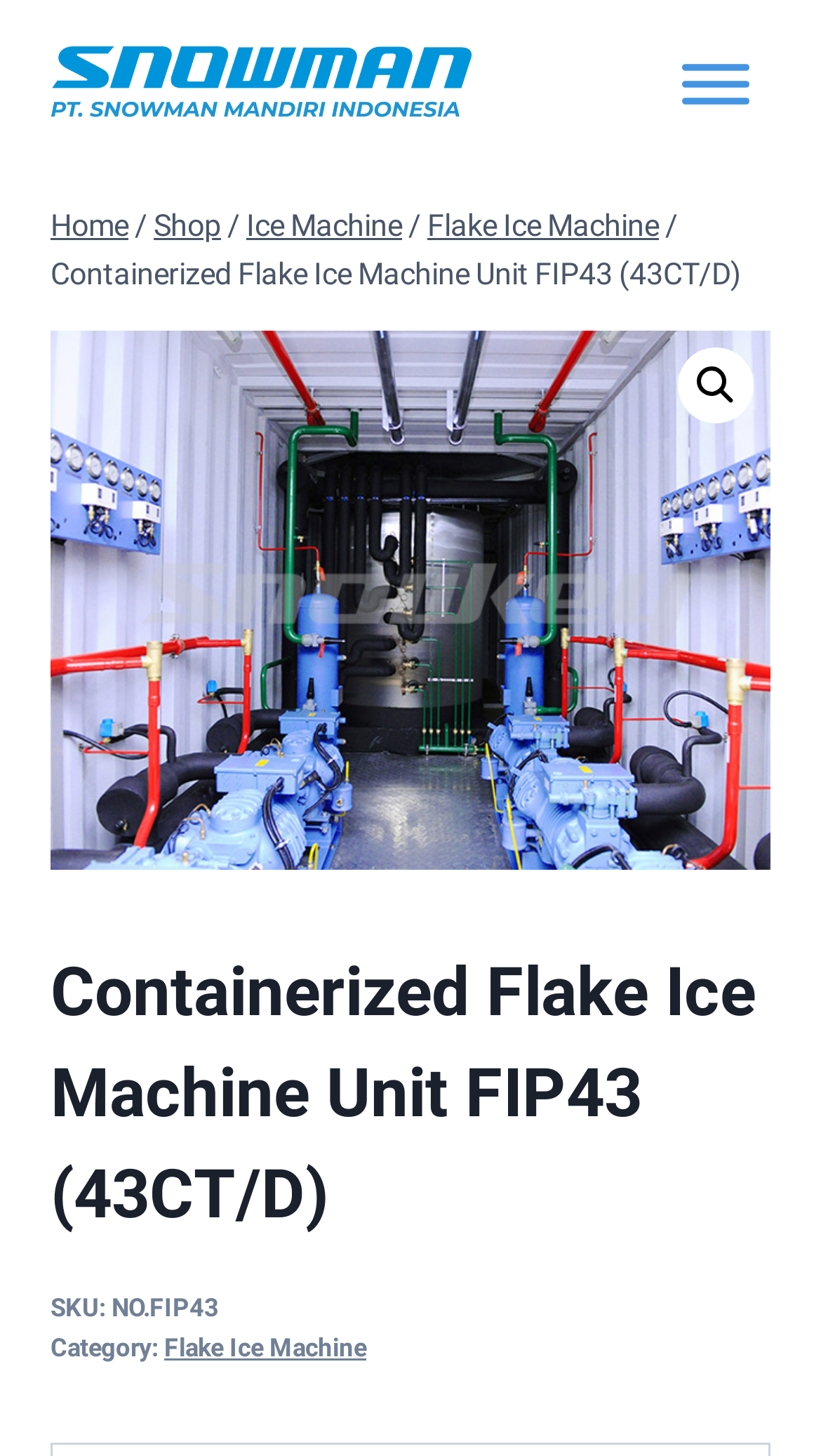Carefully observe the image and respond to the question with a detailed answer:
What type of machine is being described?

The type of machine can be determined by looking at the breadcrumbs navigation, where 'Flake Ice Machine' is listed as a category, and also by reading the heading 'Containerized Flake Ice Machine Unit FIP43 (43CT/D)'.